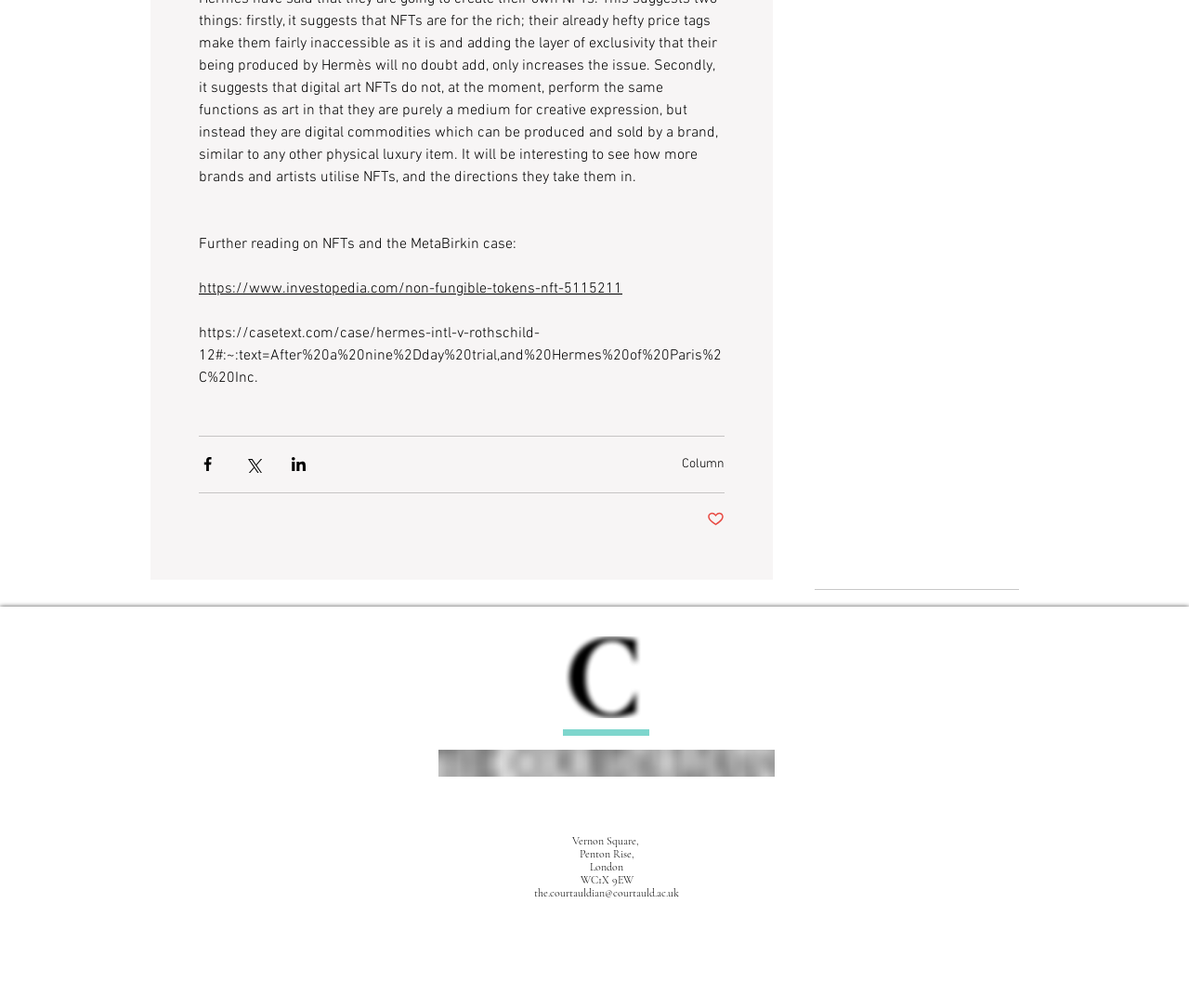Kindly respond to the following question with a single word or a brief phrase: 
What is the address of Vernon Square?

Penton Rise, London WC1X 9EW